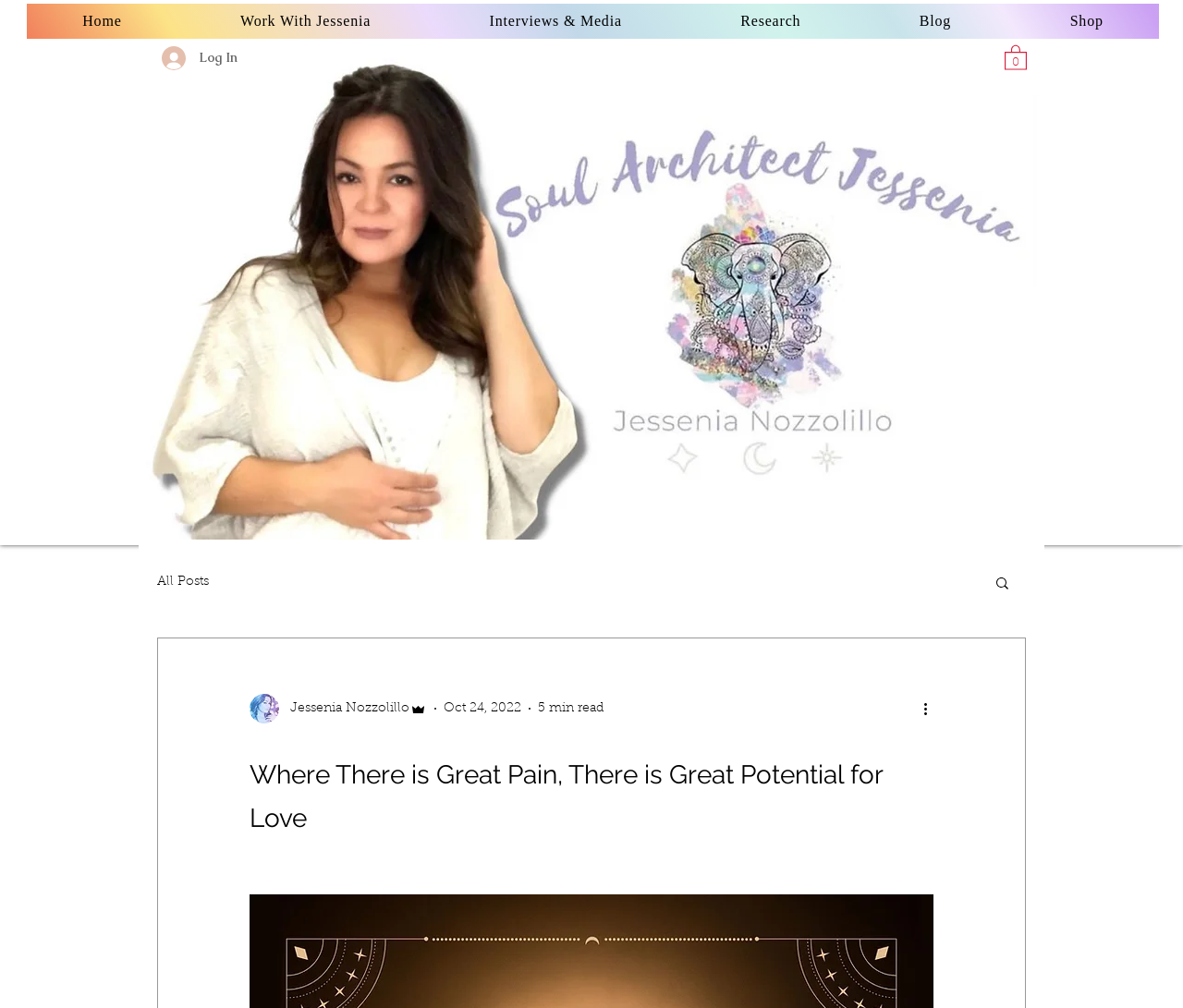What is the date of the blog post?
Offer a detailed and exhaustive answer to the question.

The date of the blog post can be found below the writer's picture, where the text 'Oct 24, 2022' is present.